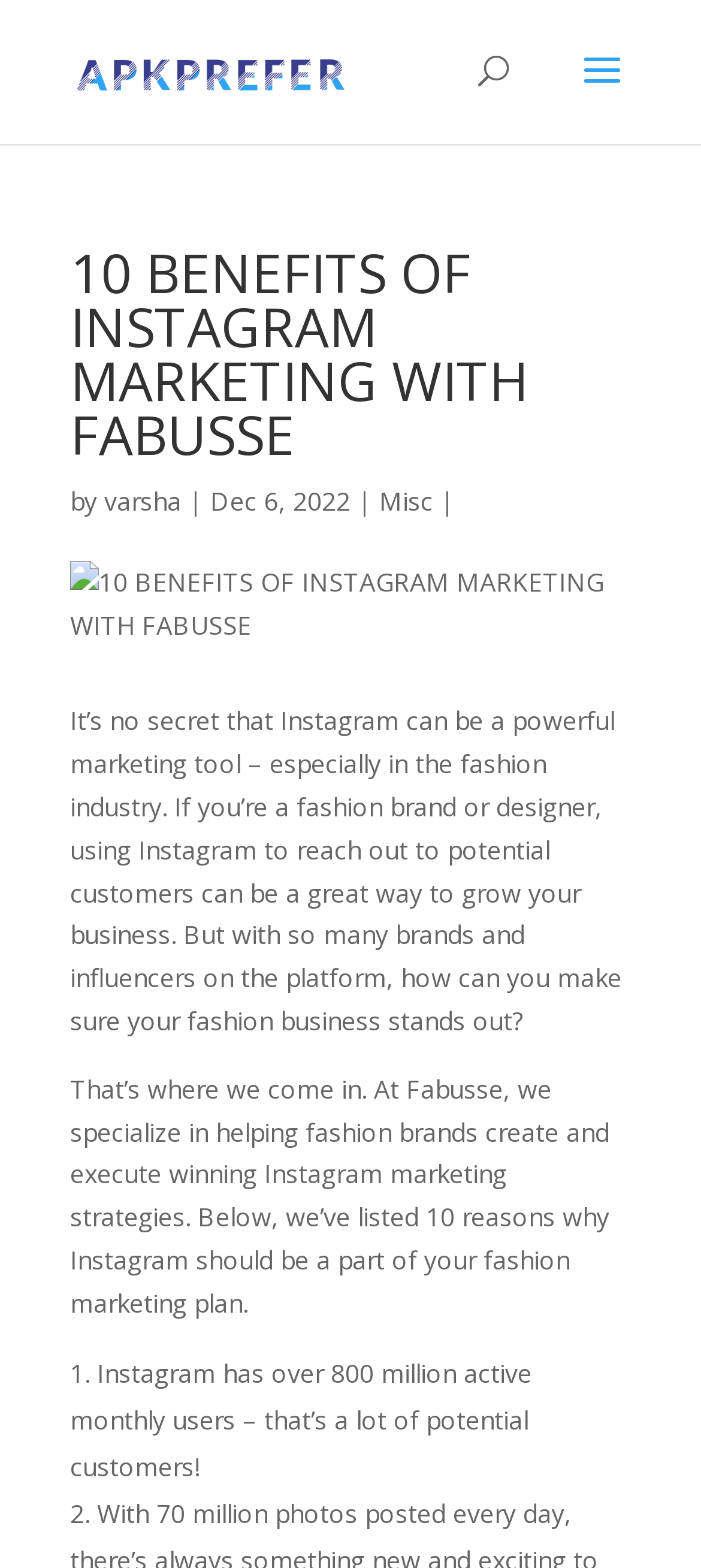How many active monthly users does Instagram have?
Refer to the screenshot and answer in one word or phrase.

over 800 million